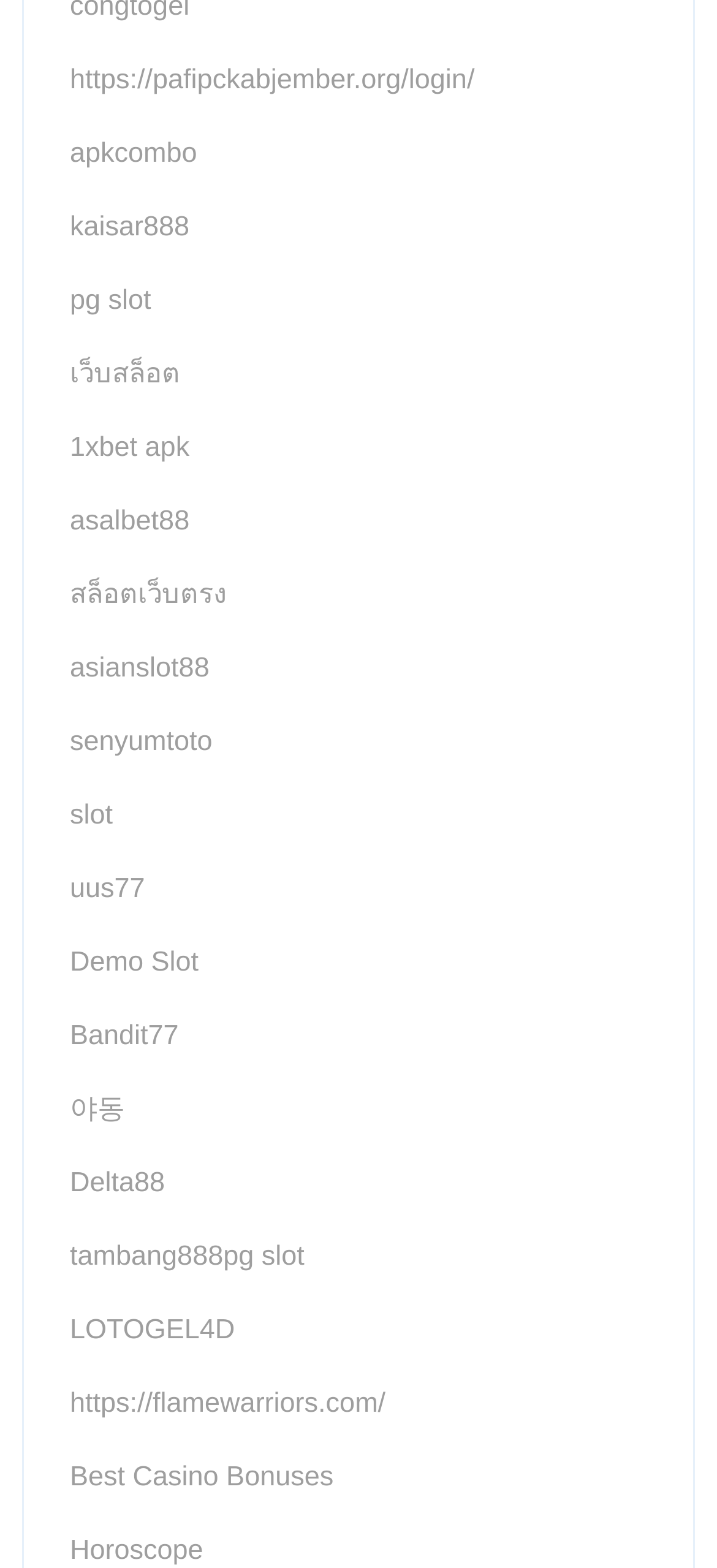Predict the bounding box coordinates of the UI element that matches this description: "Best Casino Bonuses". The coordinates should be in the format [left, top, right, bottom] with each value between 0 and 1.

[0.097, 0.932, 0.465, 0.952]